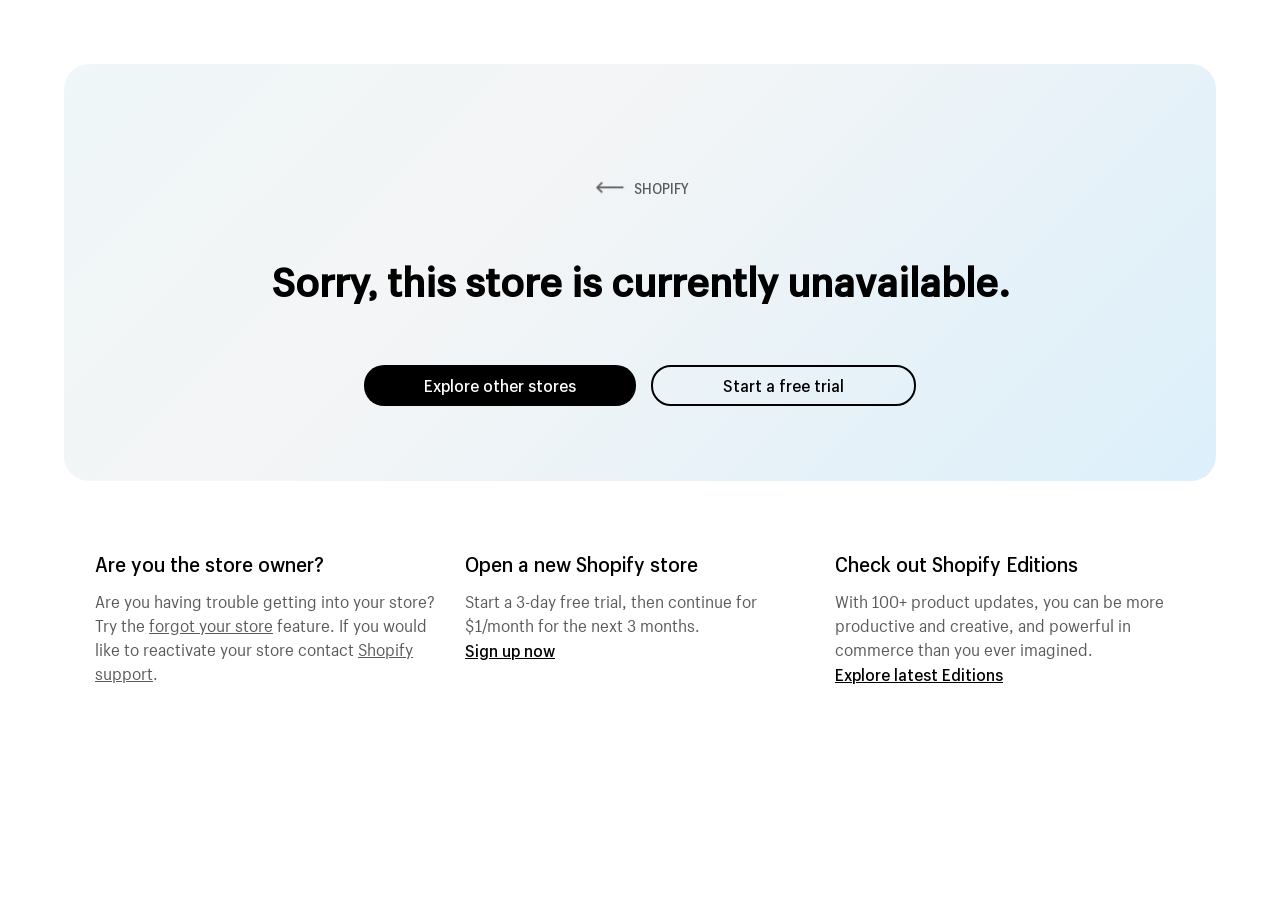What is the alternative option for the store owner?
Please answer the question with a single word or phrase, referencing the image.

contact Shopify support